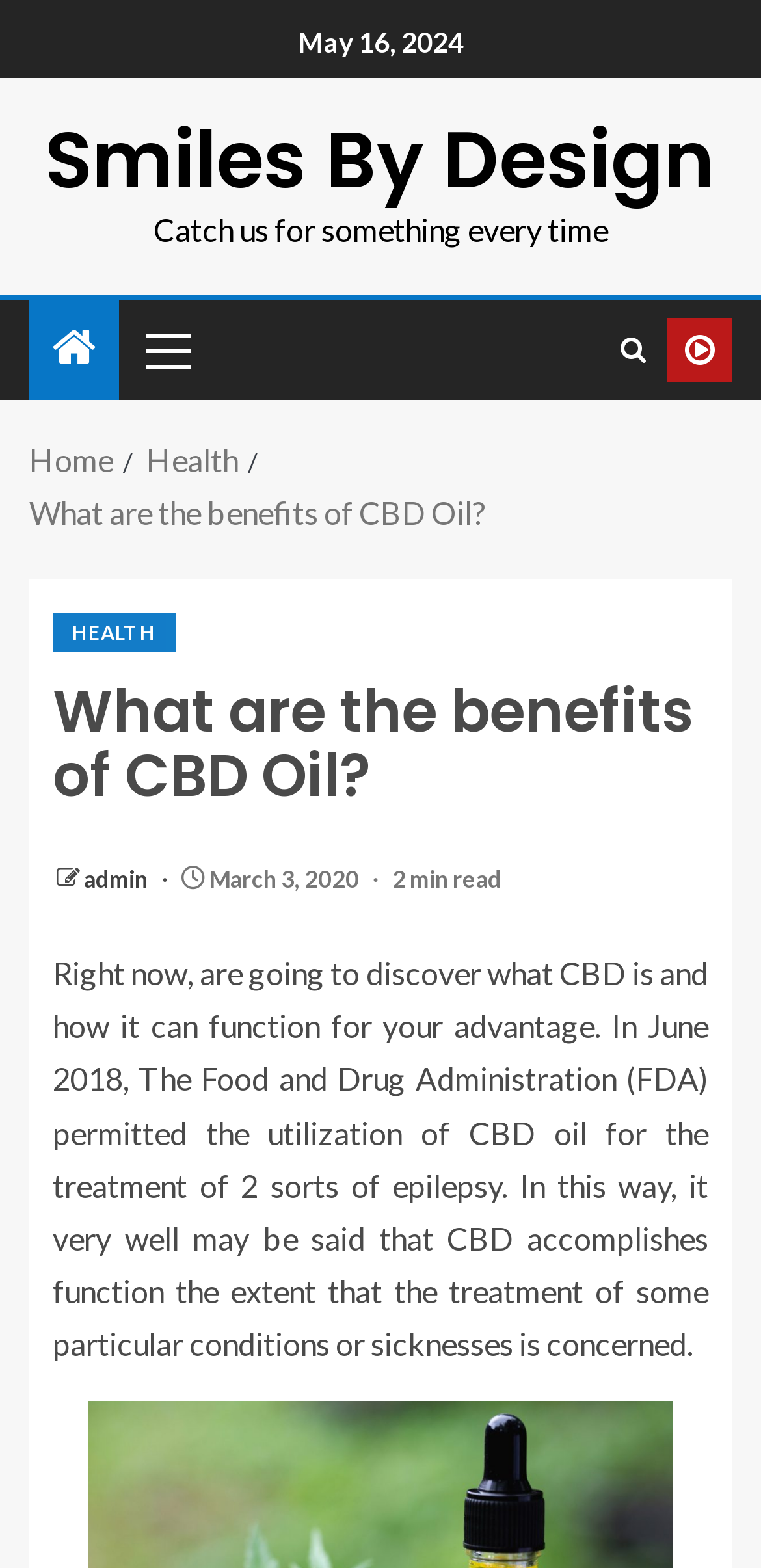How many links are in the primary menu?
Look at the screenshot and give a one-word or phrase answer.

1